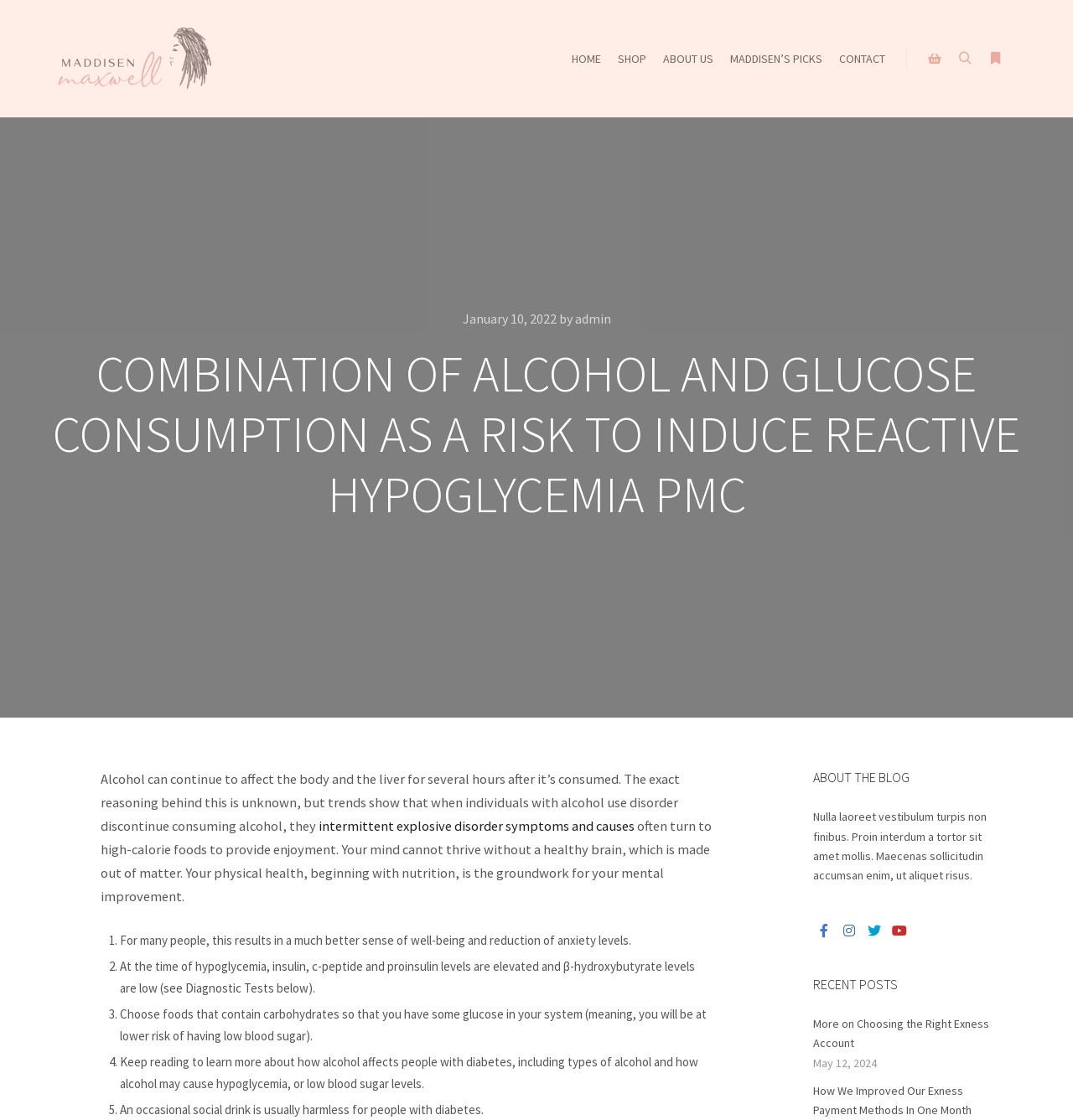Who is the author of this article?
Answer the question with a detailed explanation, including all necessary information.

The author of this article is mentioned in the top navigation bar, where it says 'Combination of alcohol and glucose consumption as a risk to induce reactive hypoglycemia PMC – Maddisen Maxwell'. This suggests that Maddisen Maxwell is the author of the article.